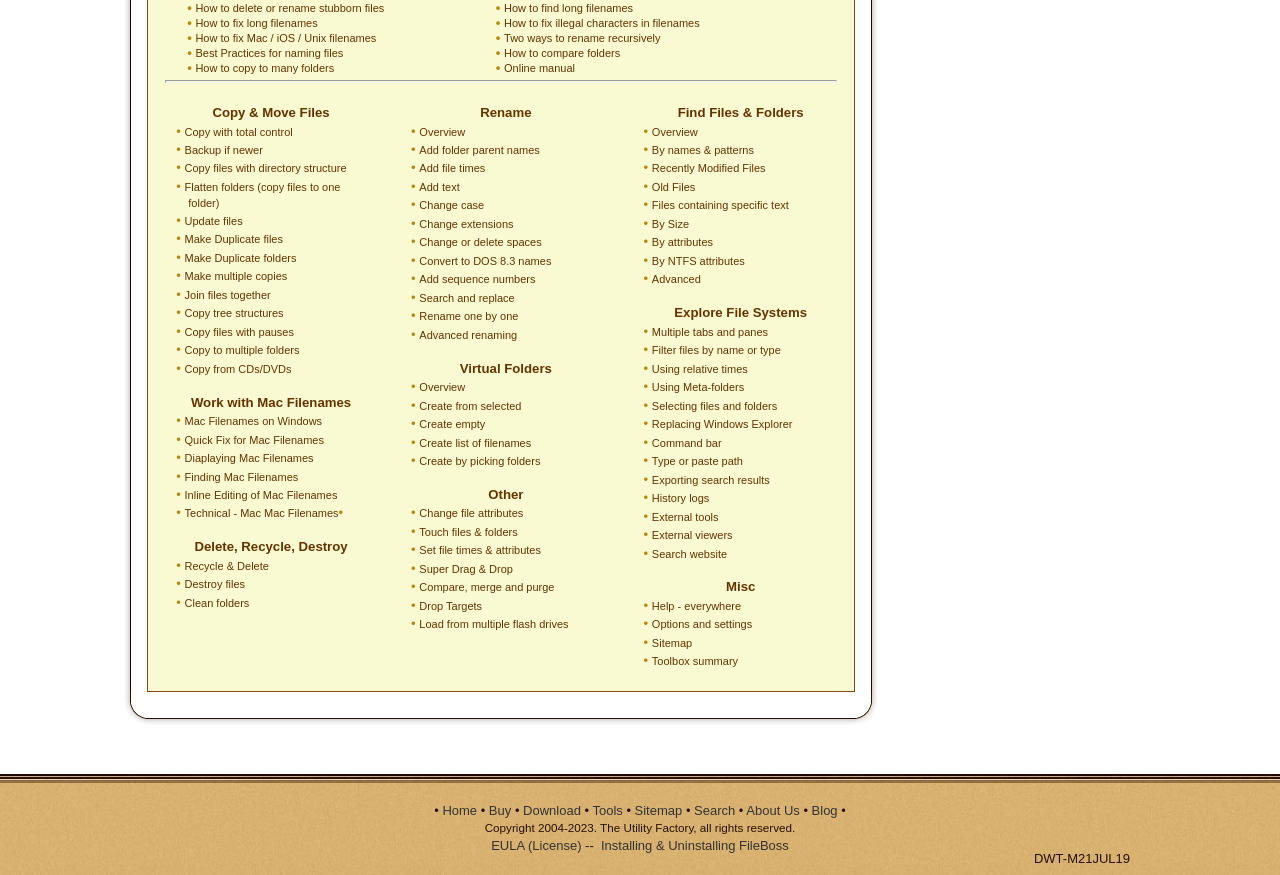Identify the bounding box coordinates of the clickable region required to complete the instruction: "Click on 'Create from selected'". The coordinates should be given as four float numbers within the range of 0 and 1, i.e., [left, top, right, bottom].

[0.328, 0.457, 0.407, 0.47]